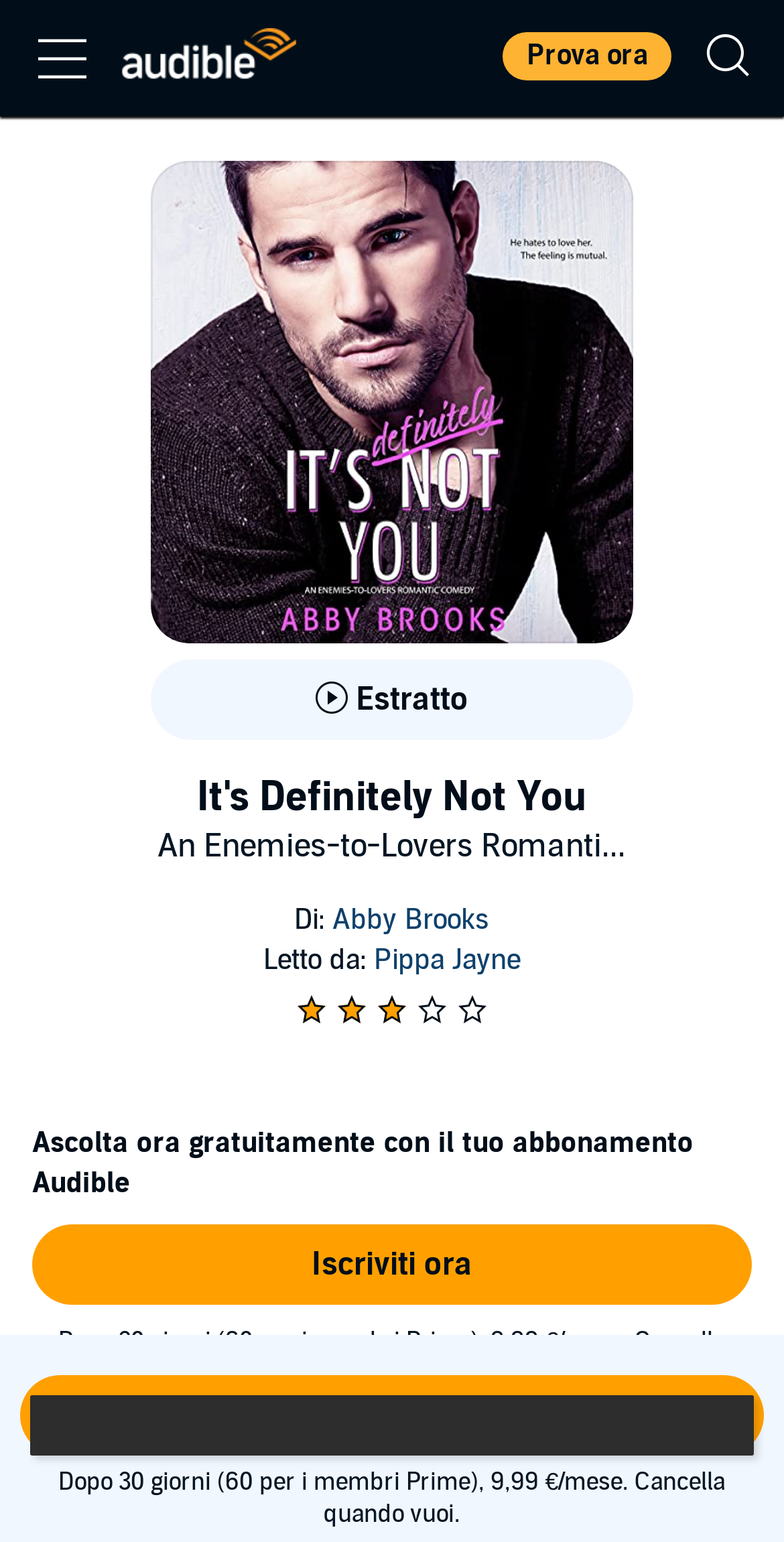Indicate the bounding box coordinates of the element that needs to be clicked to satisfy the following instruction: "Go to Audible, an Amazon company". The coordinates should be four float numbers between 0 and 1, i.e., [left, top, right, bottom].

[0.151, 0.0, 0.382, 0.073]